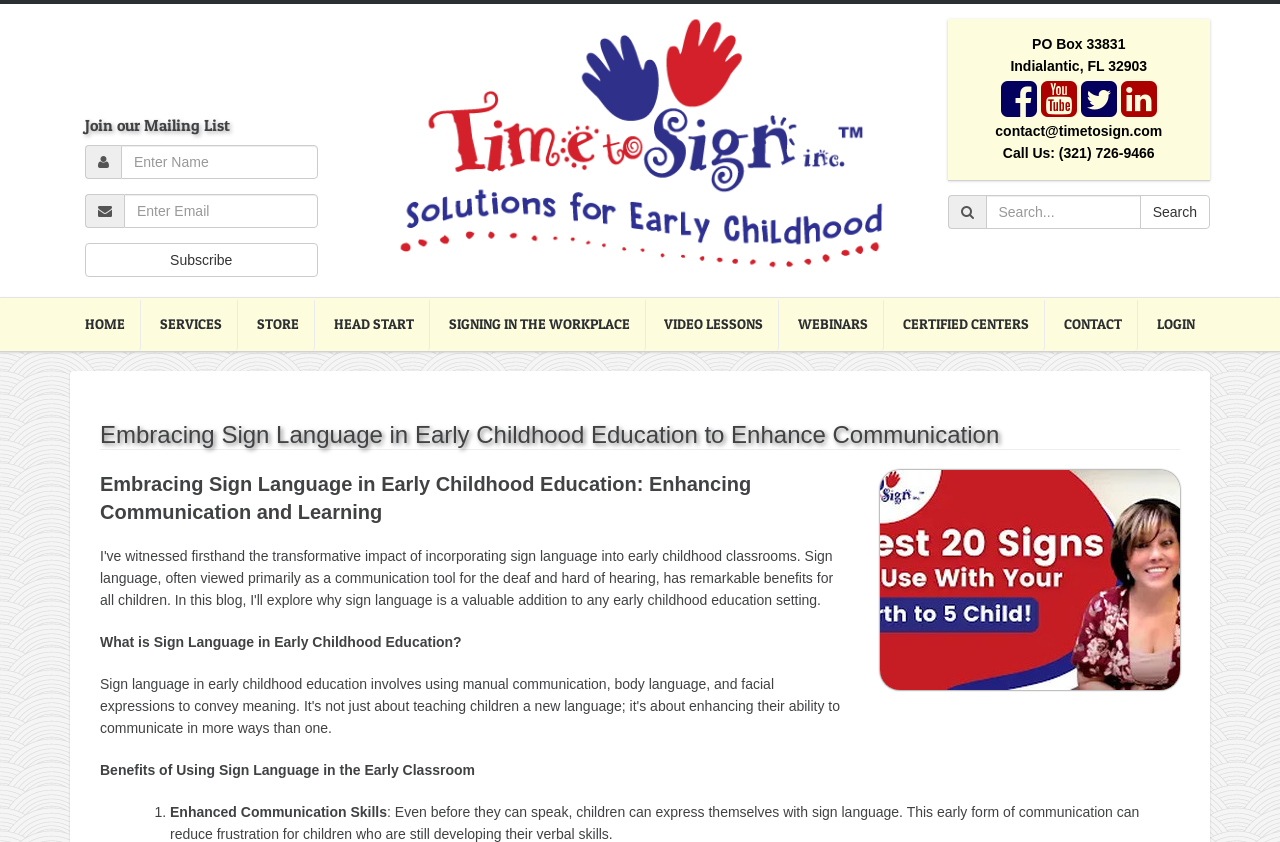Identify the bounding box coordinates for the element you need to click to achieve the following task: "Learn about sign language in early childhood education". The coordinates must be four float values ranging from 0 to 1, formatted as [left, top, right, bottom].

[0.688, 0.558, 0.922, 0.819]